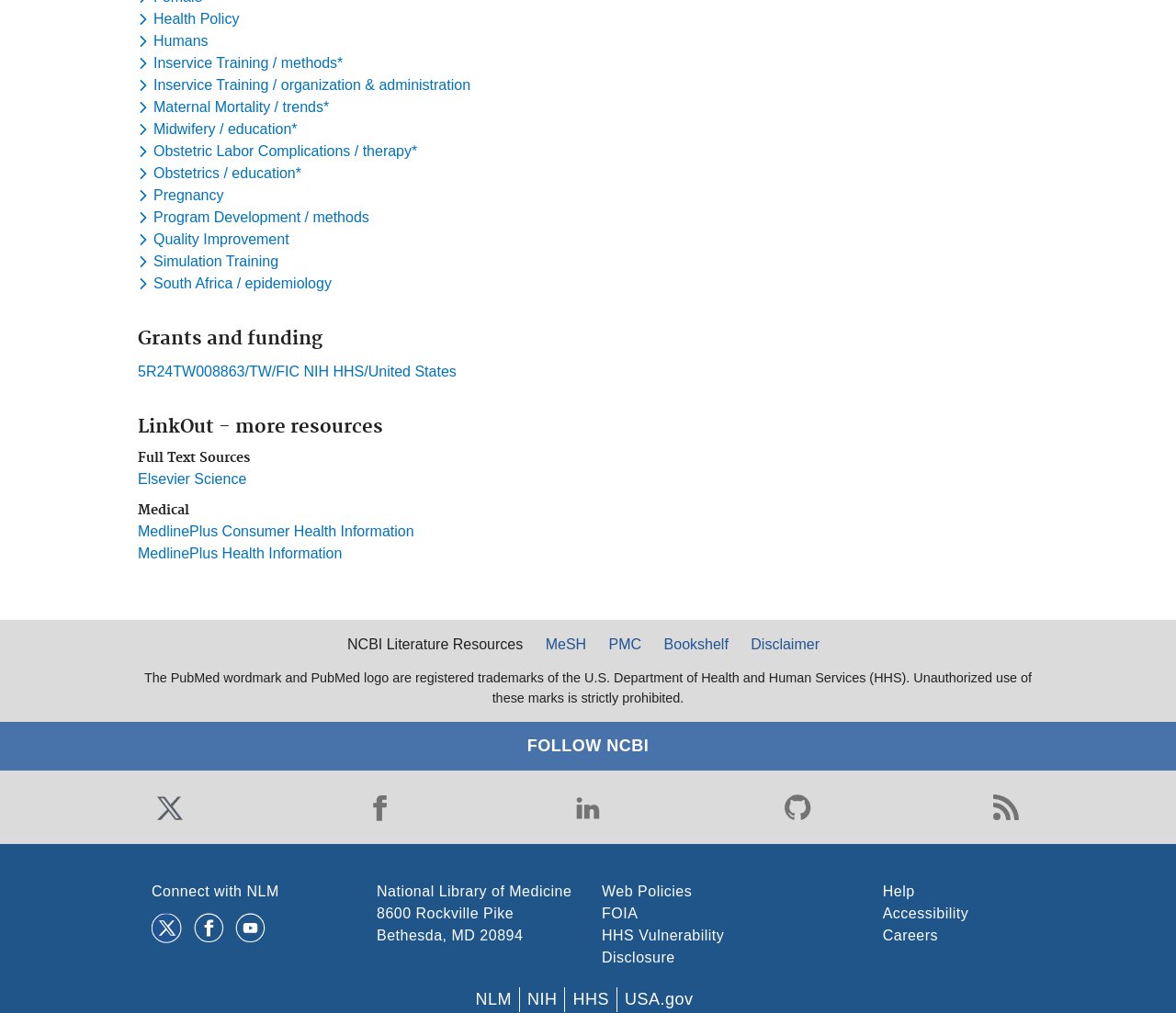Determine the bounding box coordinates of the clickable element to achieve the following action: 'View grant information'. Provide the coordinates as four float values between 0 and 1, formatted as [left, top, right, bottom].

[0.117, 0.359, 0.388, 0.374]